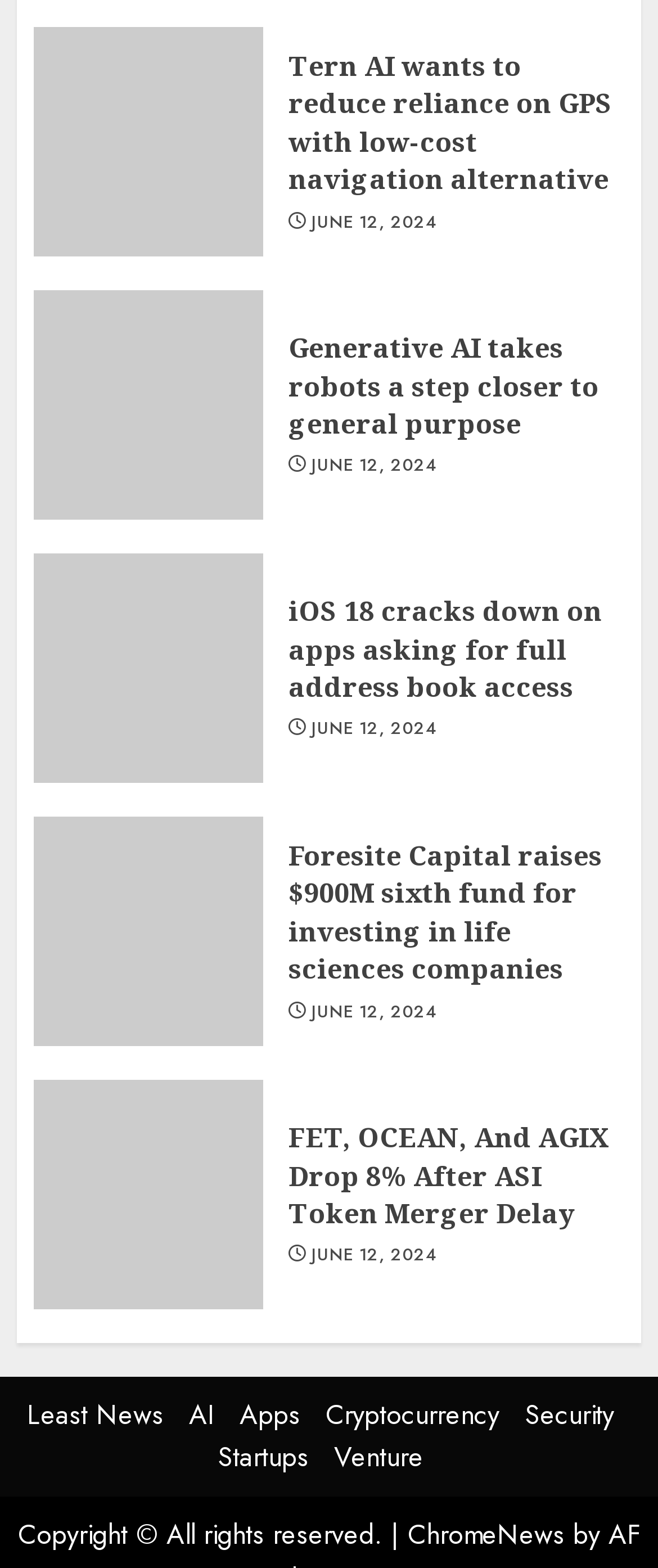Show me the bounding box coordinates of the clickable region to achieve the task as per the instruction: "Visit ChromeNews".

[0.619, 0.966, 0.858, 0.991]